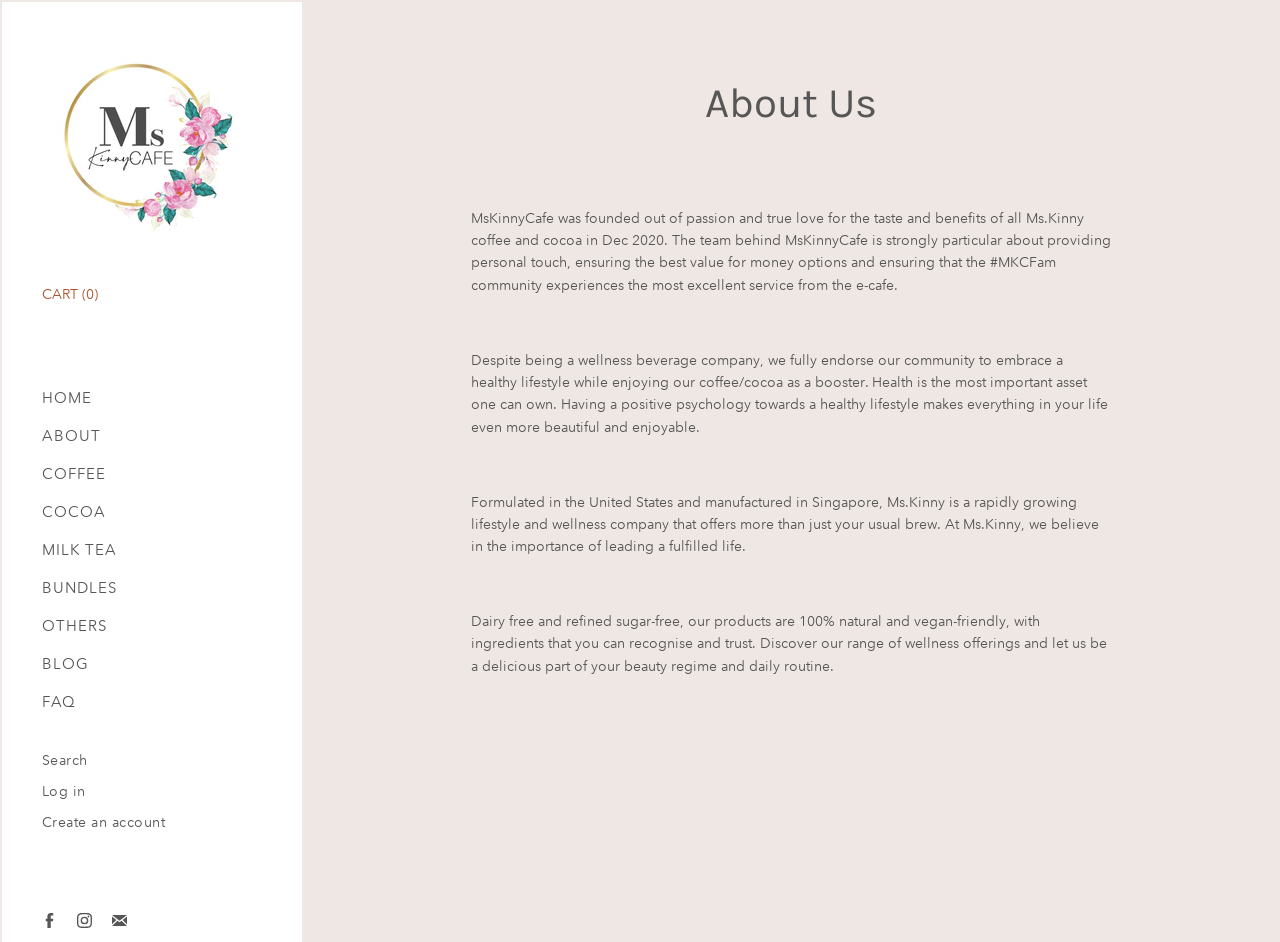Respond with a single word or phrase:
What is the focus of MsKinnyCafe?

Wellness and healthy lifestyle